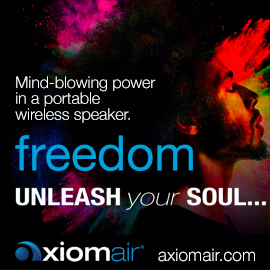Please reply with a single word or brief phrase to the question: 
What is the primary appeal of the Axiom Air speaker?

Modern and energetic